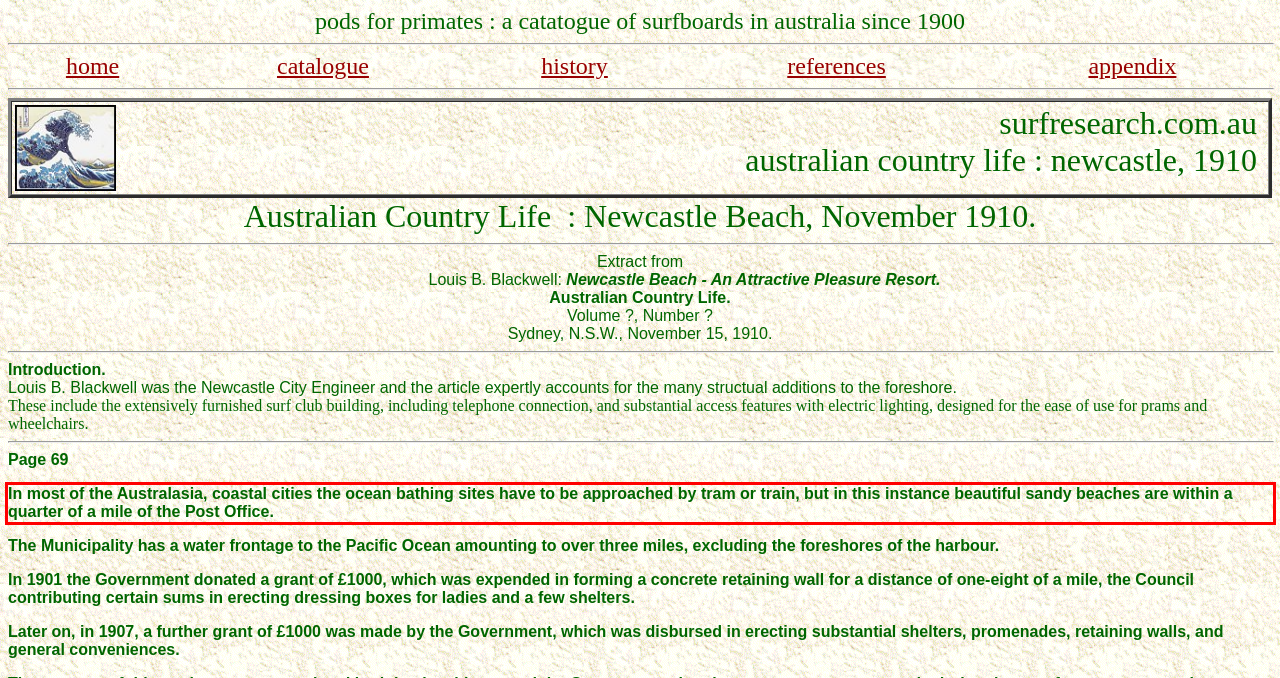You are looking at a screenshot of a webpage with a red rectangle bounding box. Use OCR to identify and extract the text content found inside this red bounding box.

In most of the Australasia, coastal cities the ocean bathing sites have to be approached by tram or train, but in this instance beautiful sandy beaches are within a quarter of a mile of the Post Office.